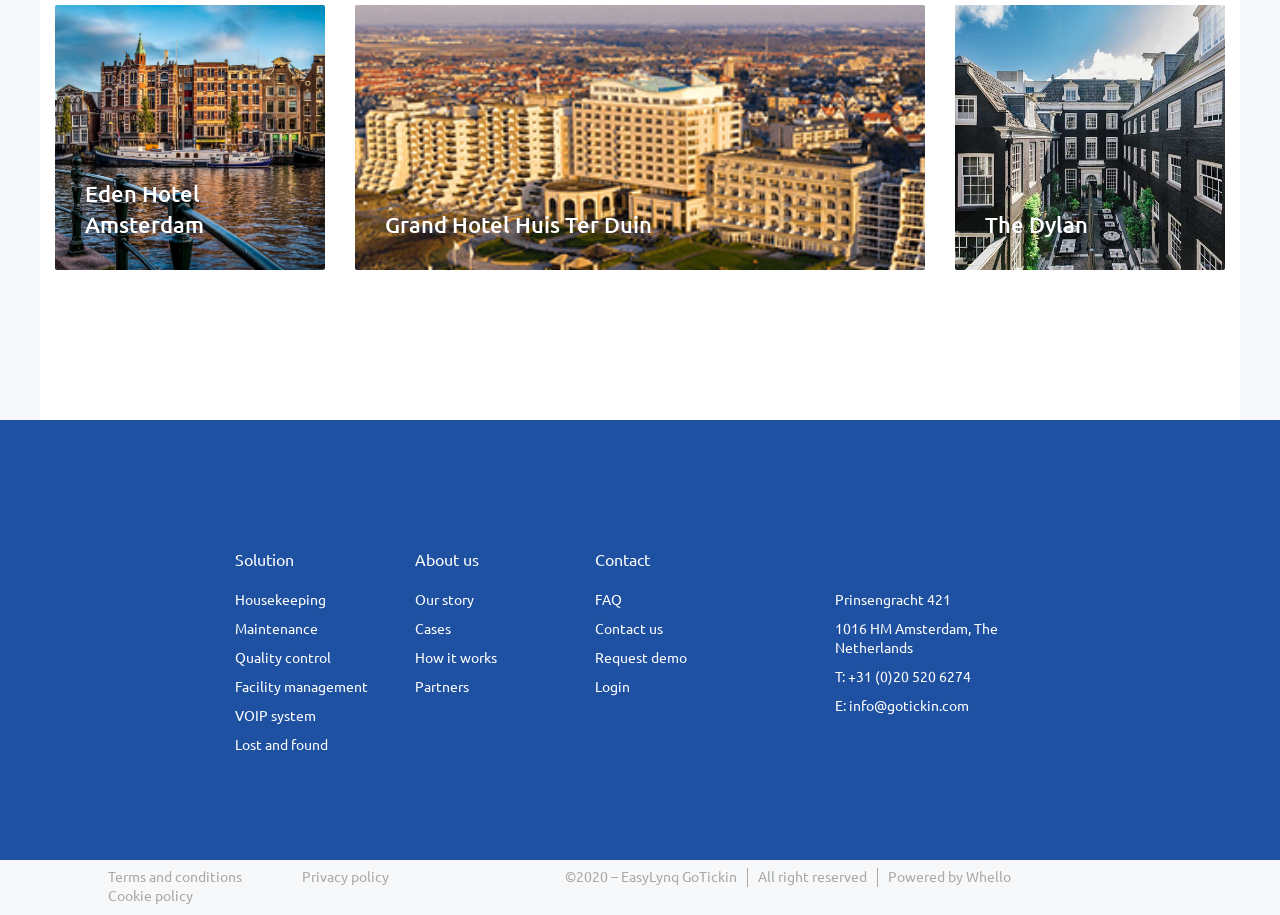What is the phone number of the company?
Provide a thorough and detailed answer to the question.

The phone number of the company can be found in the 'Contact' section. It is specified by the link element '+31 (0)20 520 6274'.